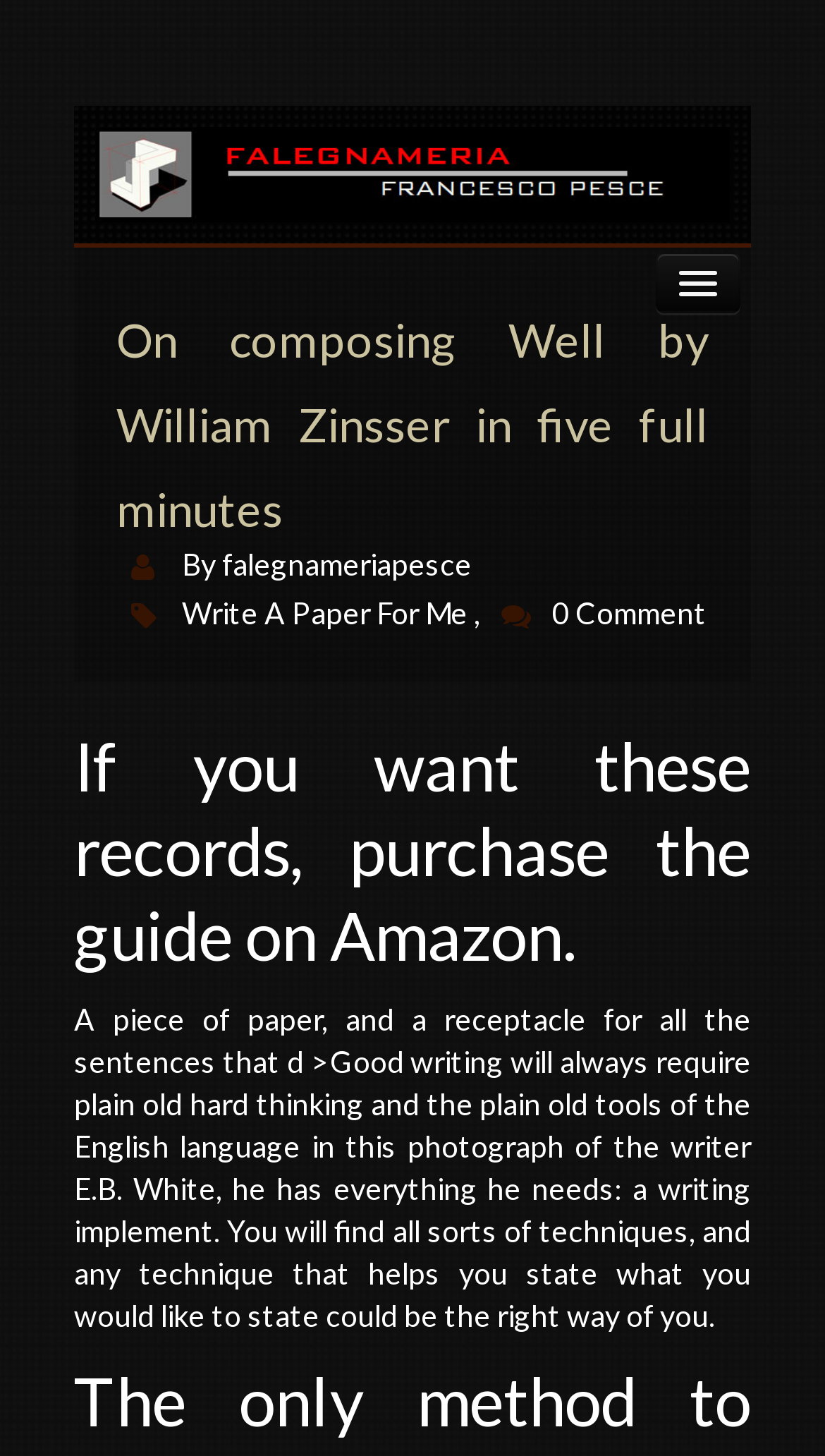What is the name of the company or website?
Respond to the question with a single word or phrase according to the image.

Falegnameria Pesce